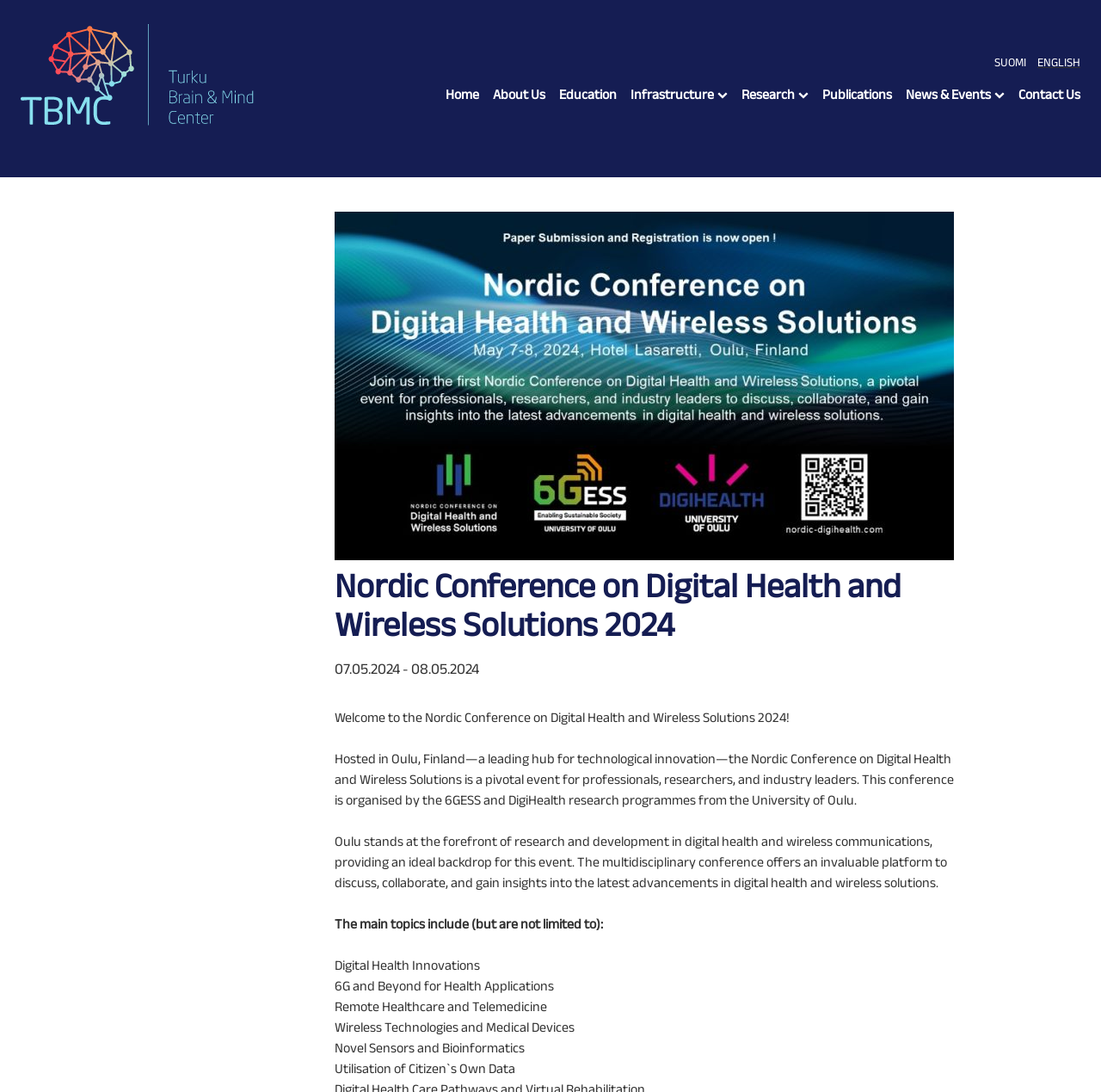What is the location of the Nordic Conference?
Based on the image, answer the question in a detailed manner.

I found the answer by reading the static text 'Hosted in Oulu, Finland—a leading hub for technological innovation—the Nordic Conference on Digital Health and Wireless Solutions is a pivotal event for professionals, researchers, and industry leaders.' which indicates the location of the conference.